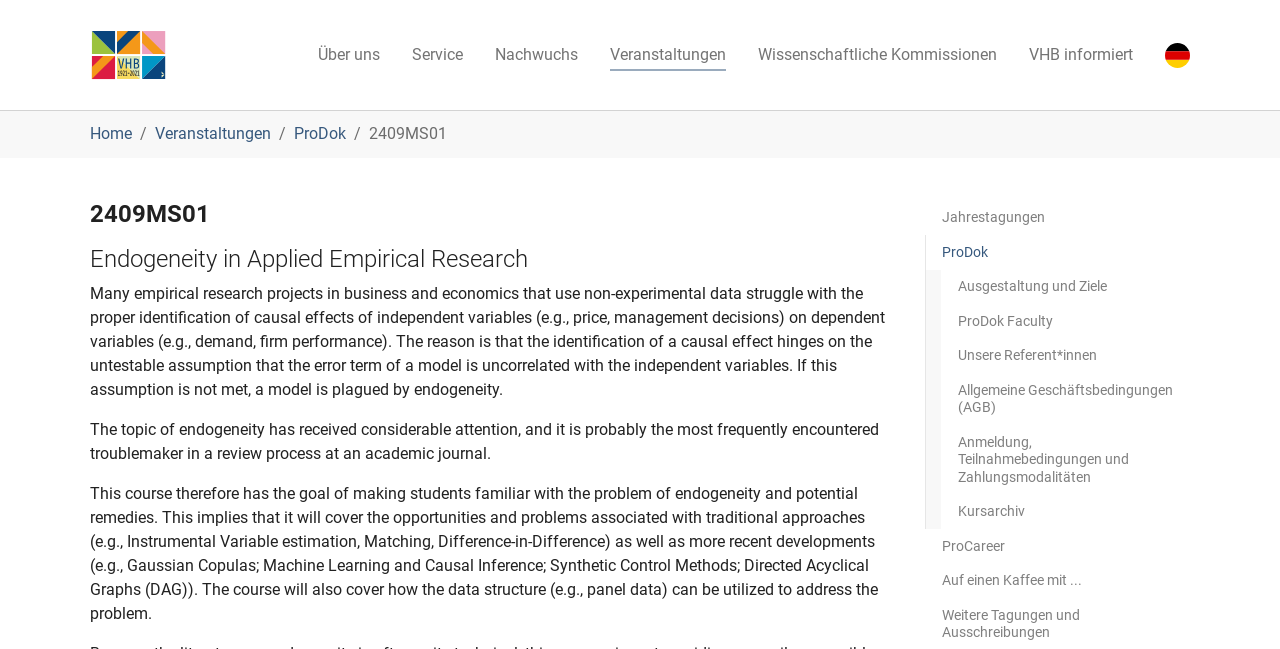Locate the bounding box coordinates of the region to be clicked to comply with the following instruction: "Click the SEWOBE Logo". The coordinates must be four float numbers between 0 and 1, in the form [left, top, right, bottom].

[0.07, 0.0, 0.13, 0.169]